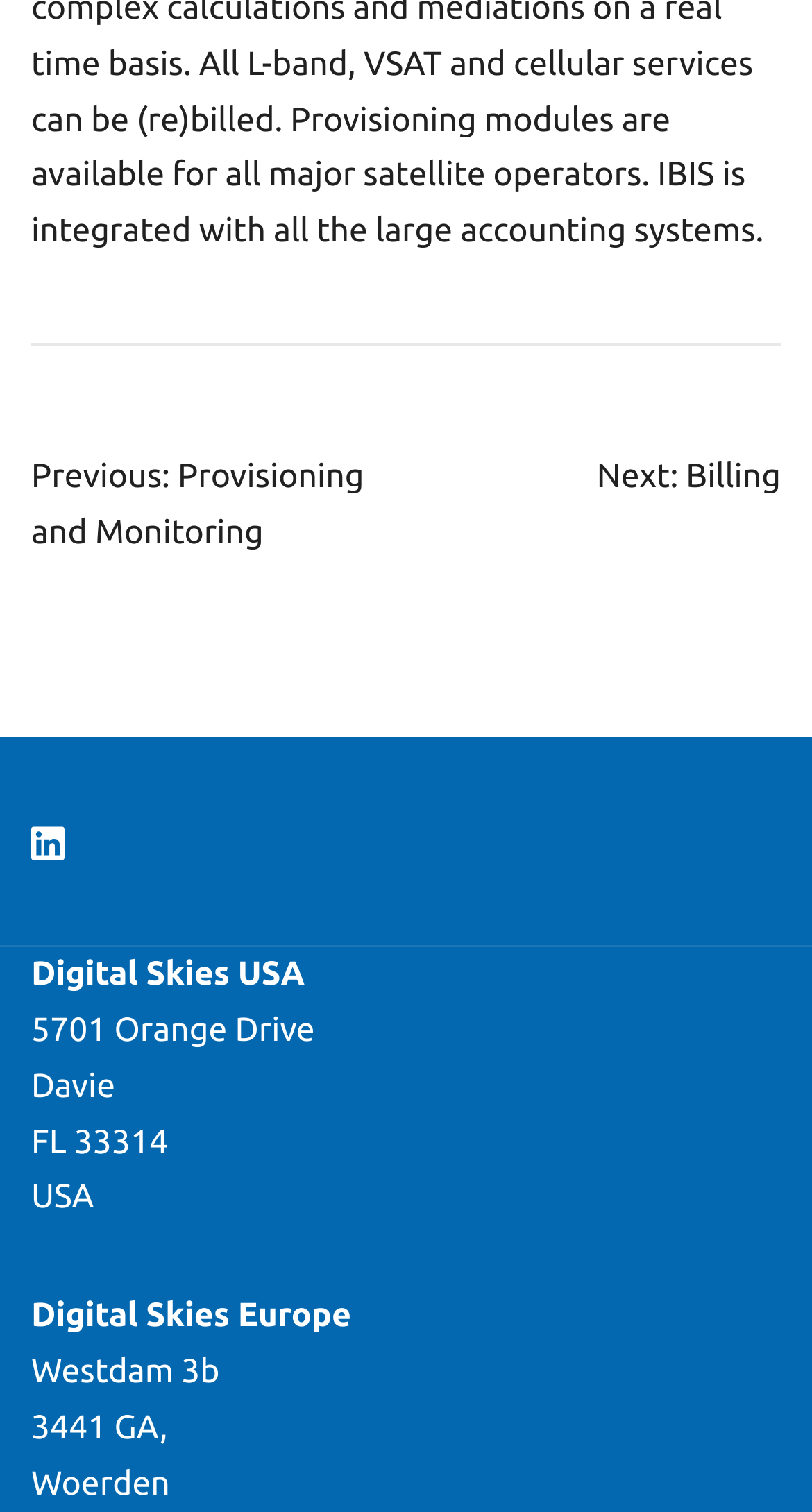Give a succinct answer to this question in a single word or phrase: 
What is the address of Digital Skies USA?

5701 Orange Drive, Davie, FL 33314